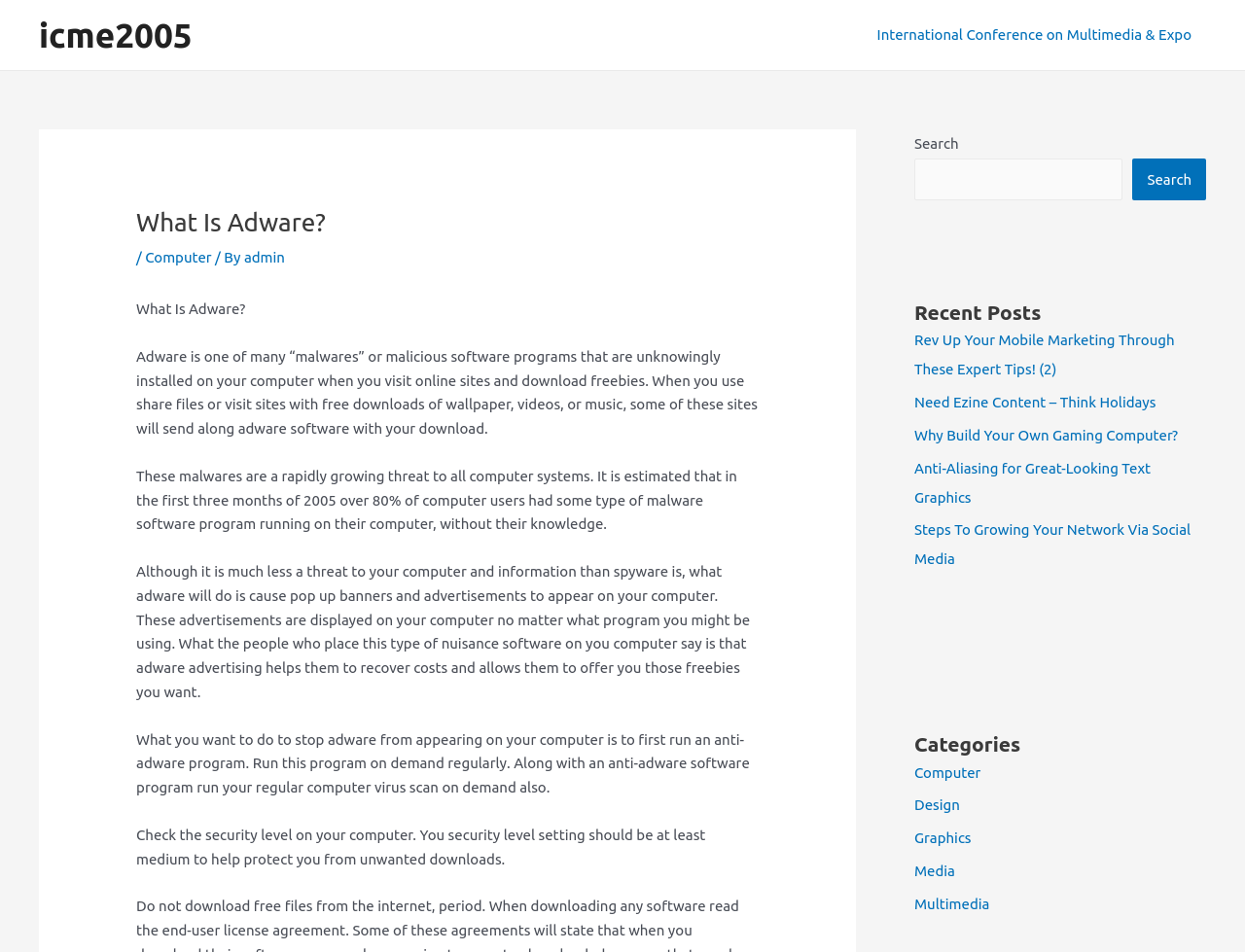Reply to the question with a single word or phrase:
What is adware?

Malicious software